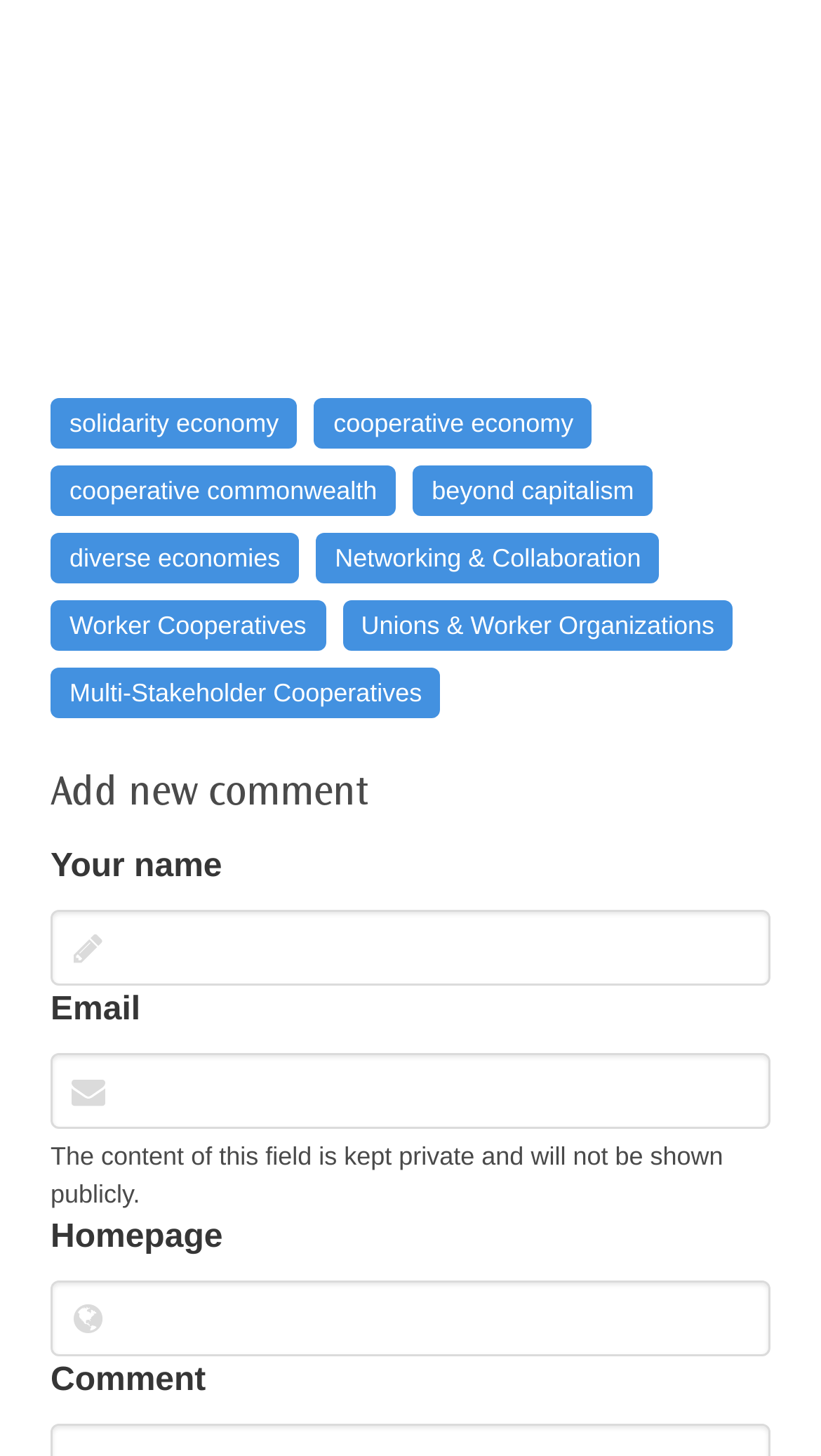Specify the bounding box coordinates for the region that must be clicked to perform the given instruction: "Click on Add new comment".

[0.062, 0.528, 0.938, 0.564]